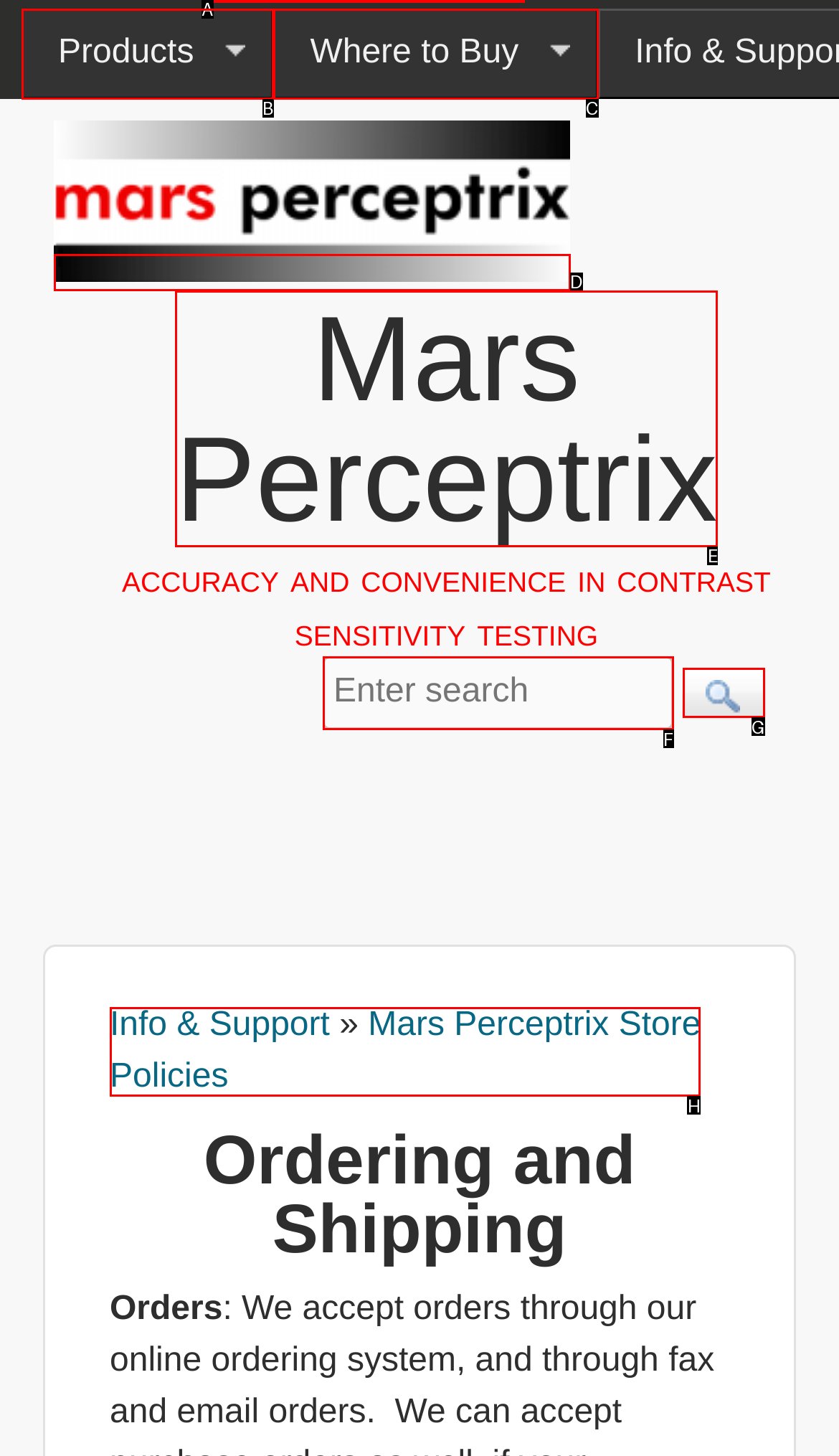Determine which UI element I need to click to achieve the following task: View store policies Provide your answer as the letter of the selected option.

H